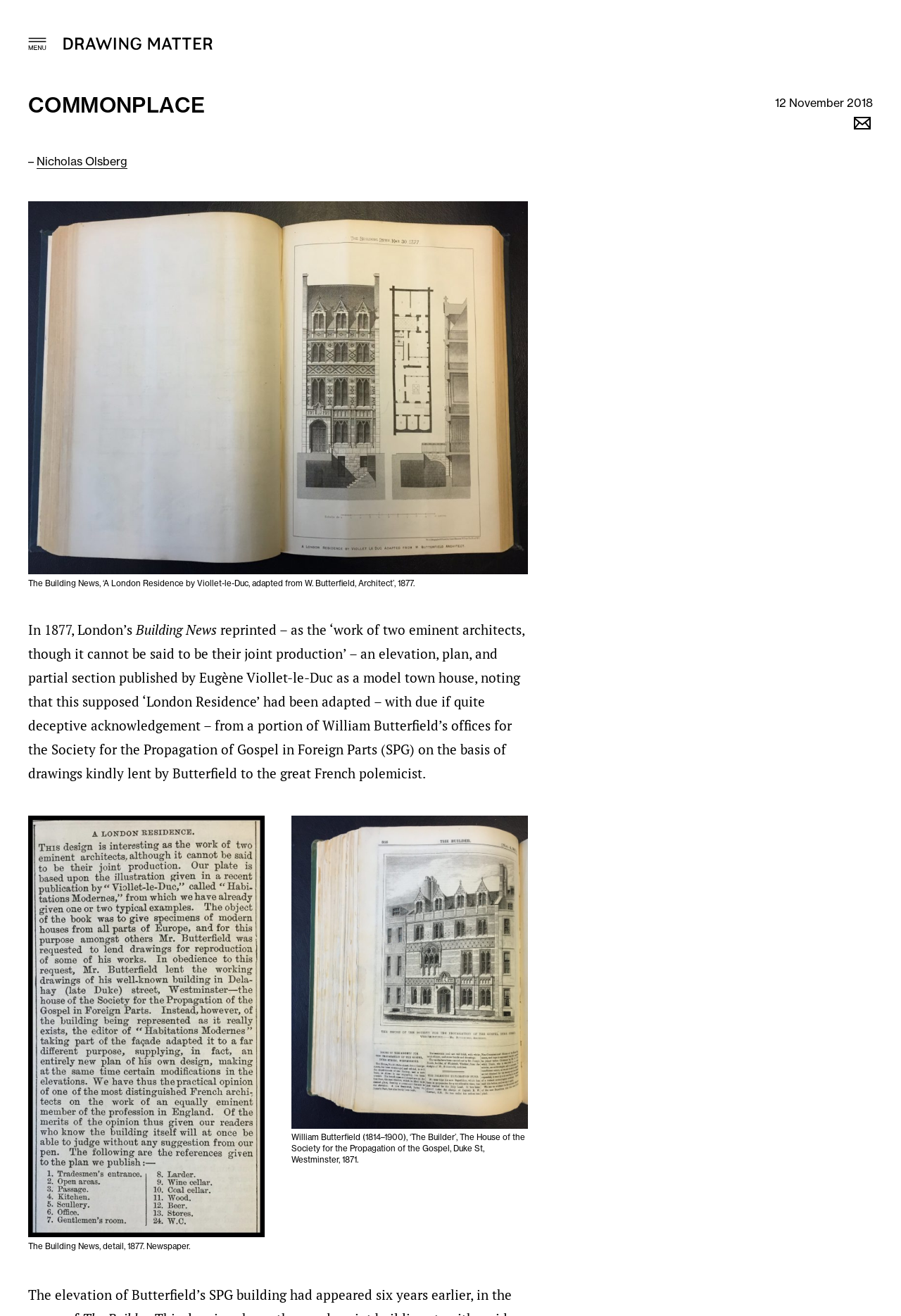Predict the bounding box of the UI element based on this description: "sisp".

None